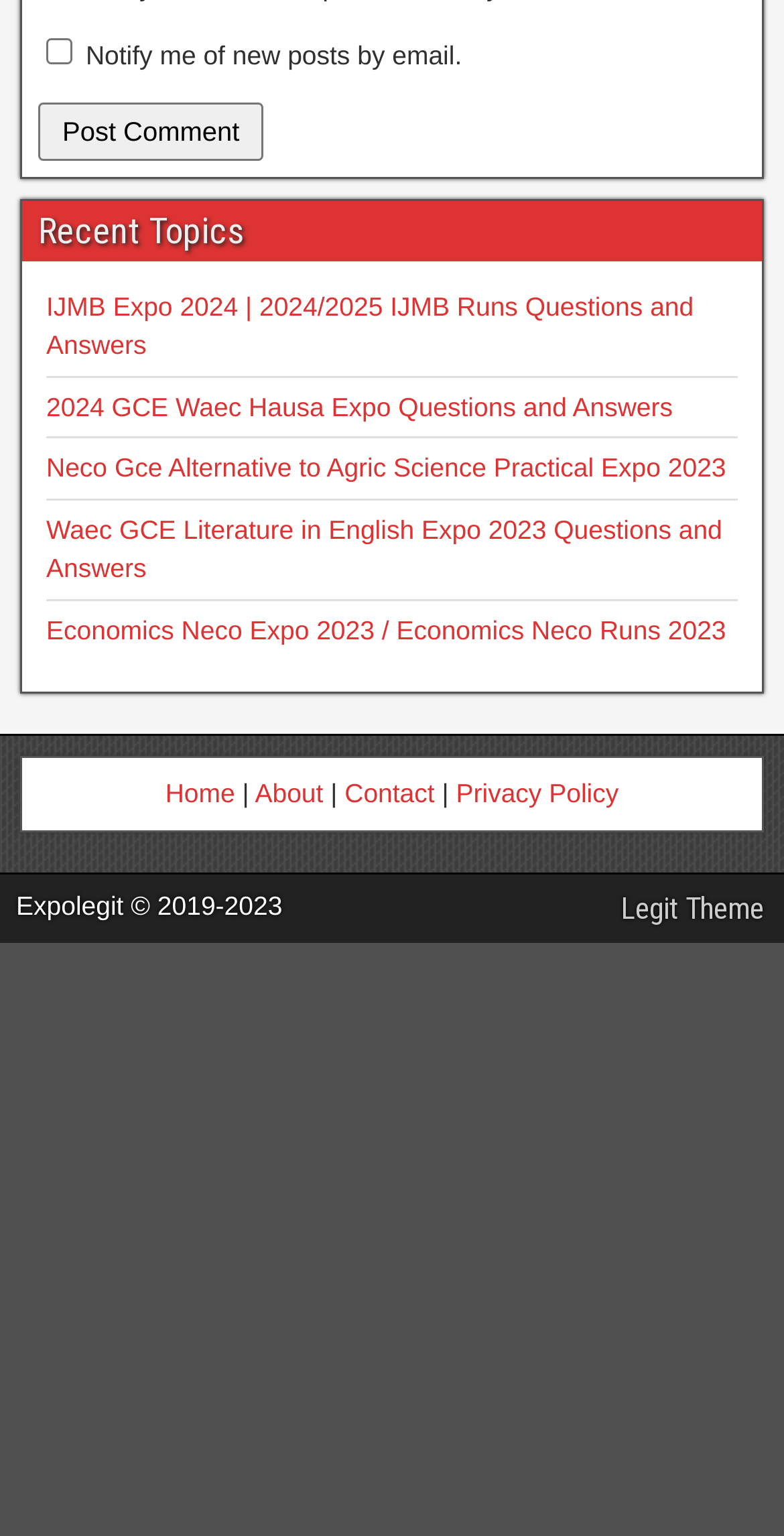Please specify the bounding box coordinates of the region to click in order to perform the following instruction: "Go to the Home page".

[0.211, 0.507, 0.3, 0.526]